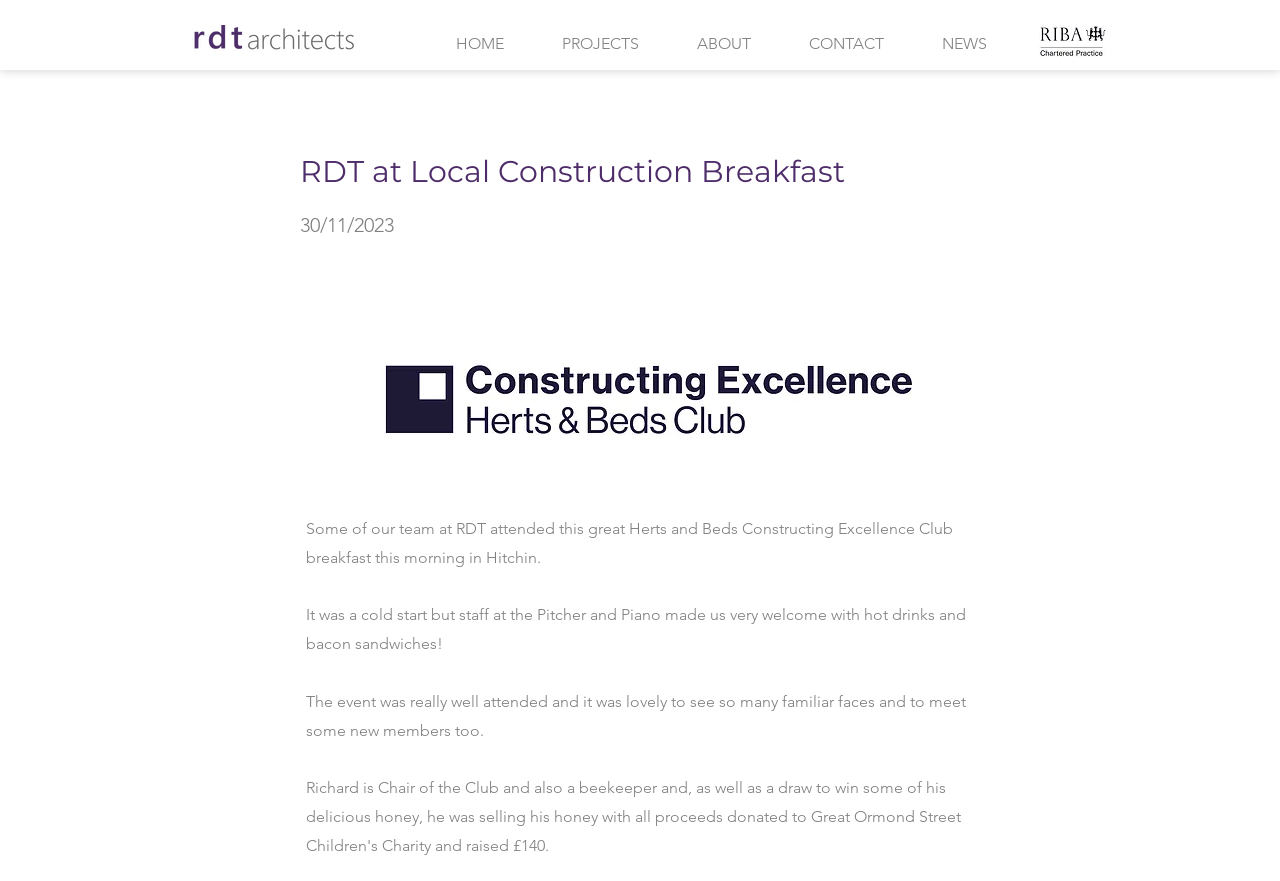What is the event described in the article?
Please provide a full and detailed response to the question.

The answer can be found by reading the heading 'RDT at Local Construction Breakfast' and the subsequent paragraphs, which describe the event and the firm's attendance.